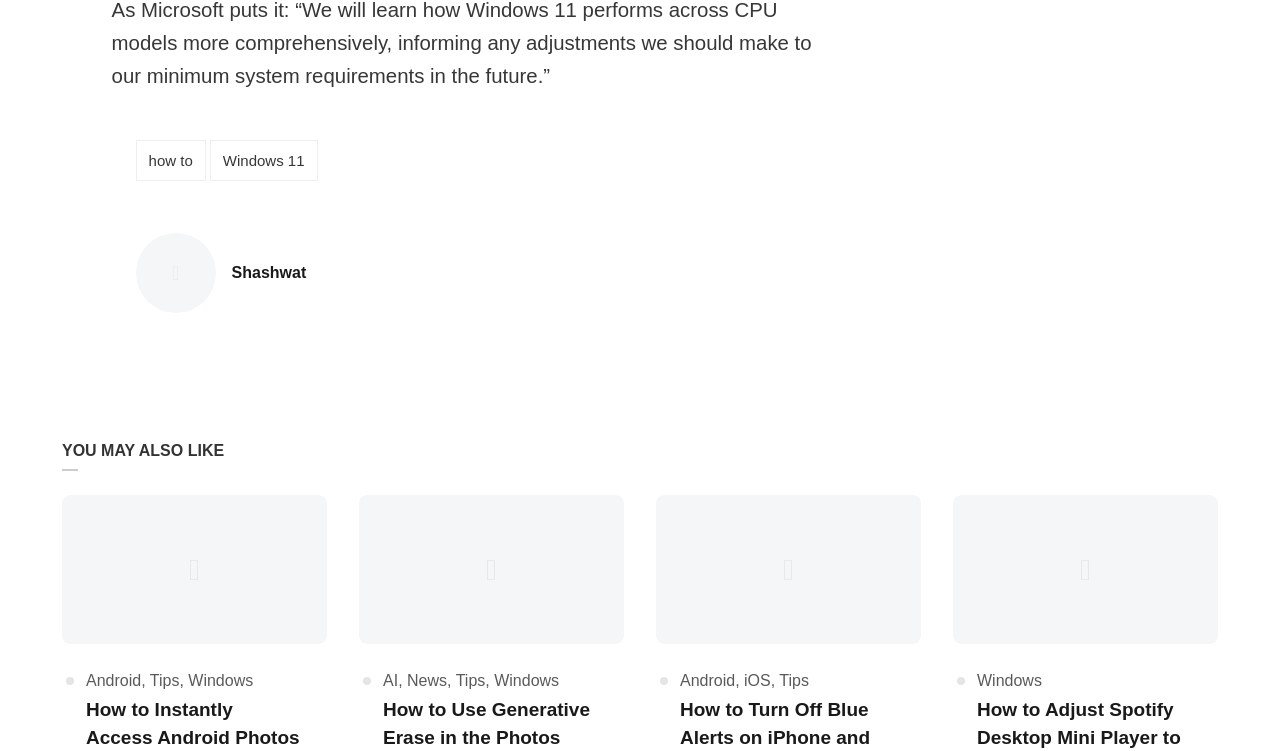Identify the bounding box coordinates of the area you need to click to perform the following instruction: "explore AI news".

[0.299, 0.895, 0.311, 0.918]